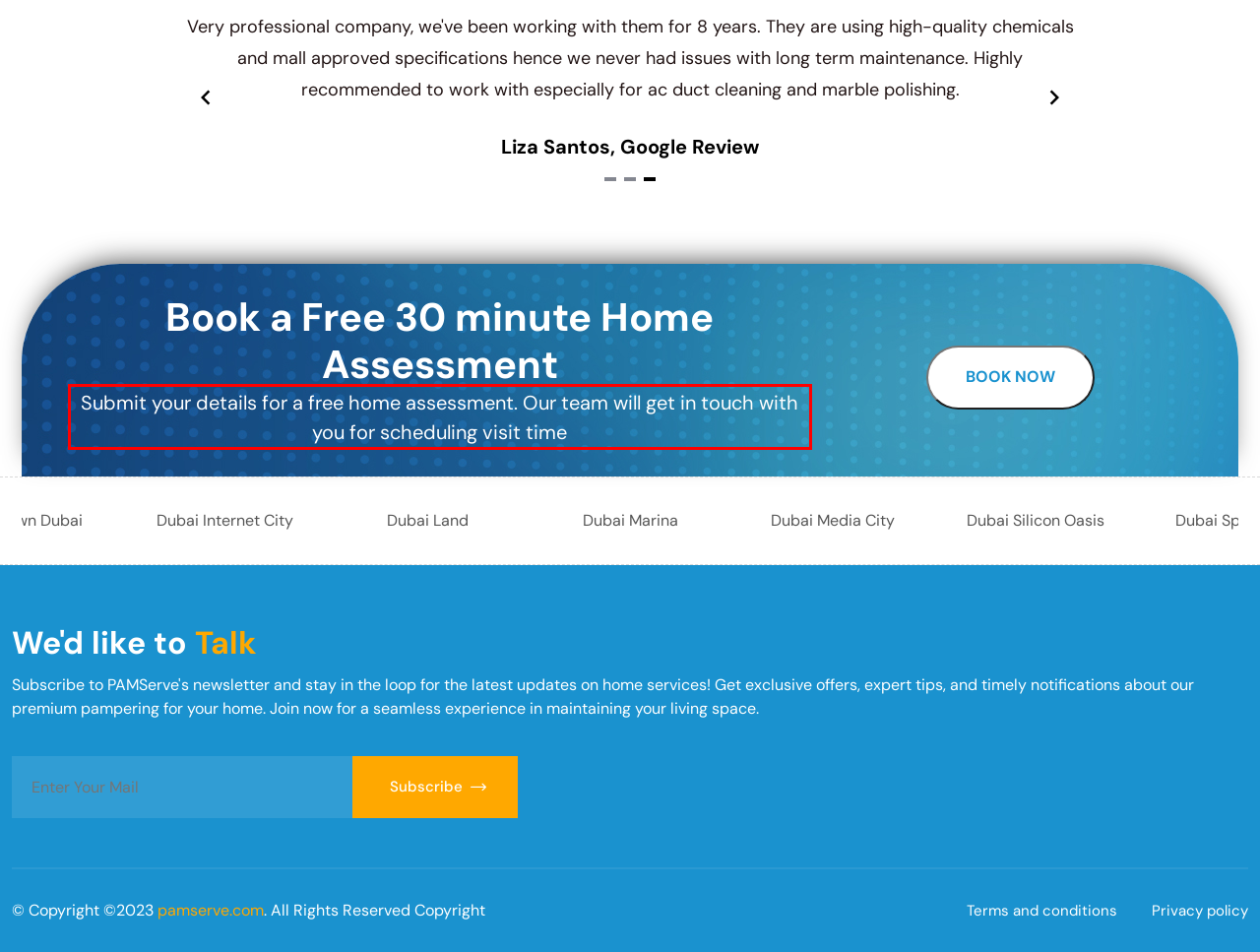Identify and transcribe the text content enclosed by the red bounding box in the given screenshot.

Submit your details for a free home assessment. Our team will get in touch with you for scheduling visit time